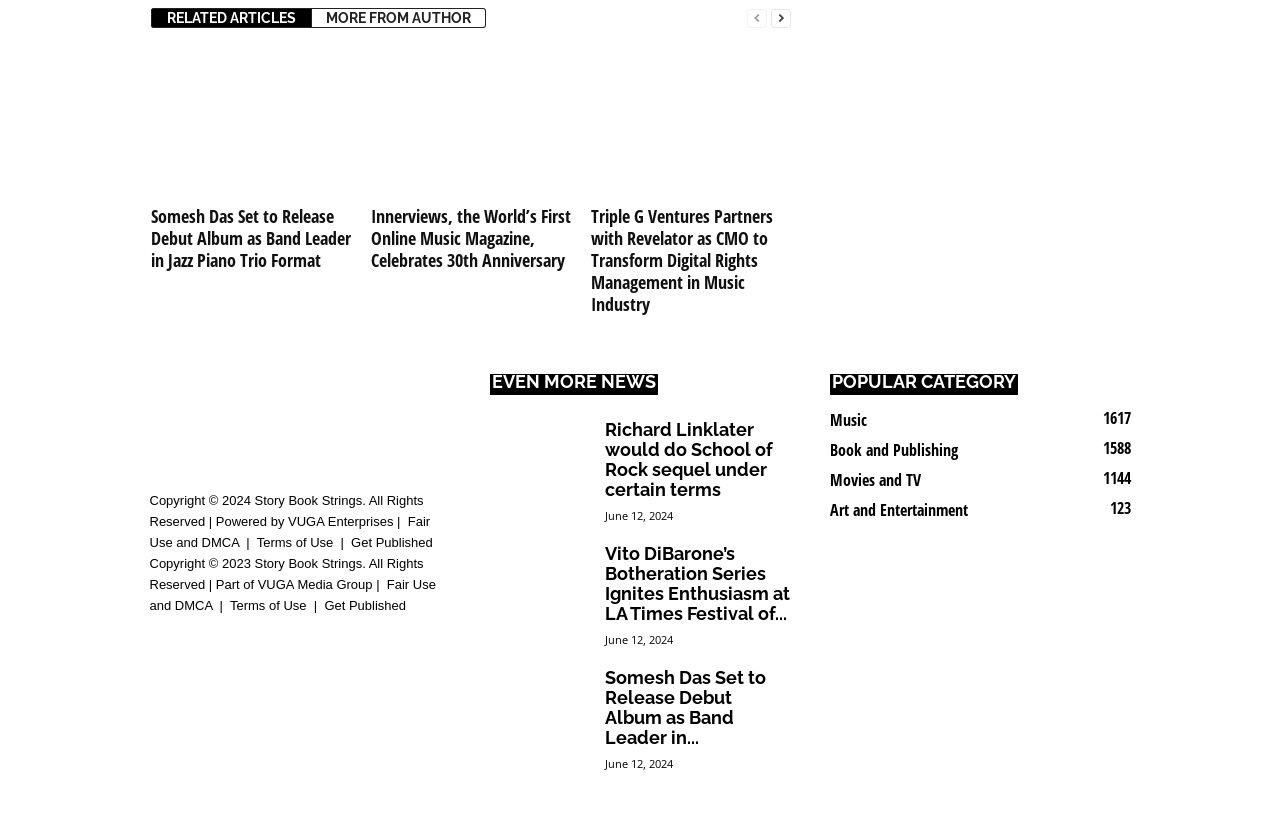Locate the bounding box coordinates of the clickable area needed to fulfill the instruction: "Click on the 'RELATED ARTICLES' link".

[0.118, 0.009, 0.243, 0.033]